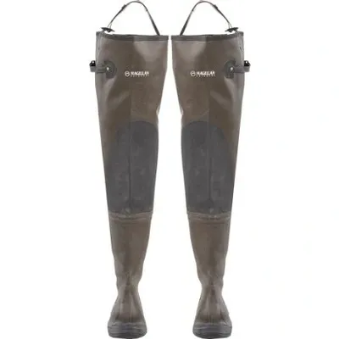Explain what is happening in the image with as much detail as possible.

The image depicts a pair of high-quality rubber hip boots designed for wading in water. These boots, featuring a sturdy construction and reinforced sections for added durability, are ideal for outdoor activities, particularly for exploring areas like the Paluxy River where dinosaur tracks can be observed. The boots are equipped with adjustable straps for a secure fit, making them suitable for various sizes, ranging from 7 to 13. Available for rental at the park store for $10 a pair, these boots offer a practical solution for visitors who want to stay dry while engaging in activities along the riverbed.